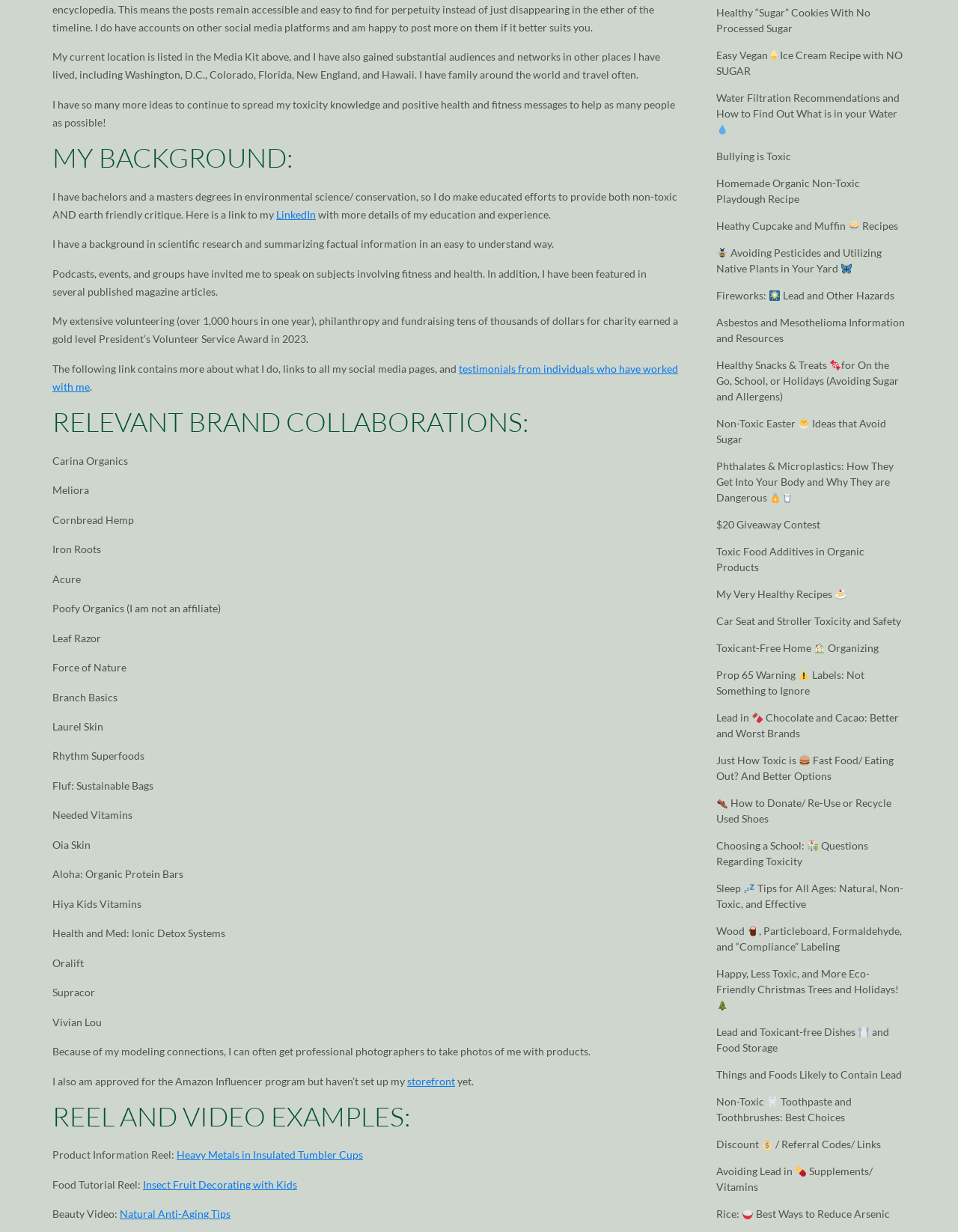Find the bounding box coordinates of the clickable region needed to perform the following instruction: "Click on the LinkedIn link". The coordinates should be provided as four float numbers between 0 and 1, i.e., [left, top, right, bottom].

[0.288, 0.169, 0.33, 0.179]